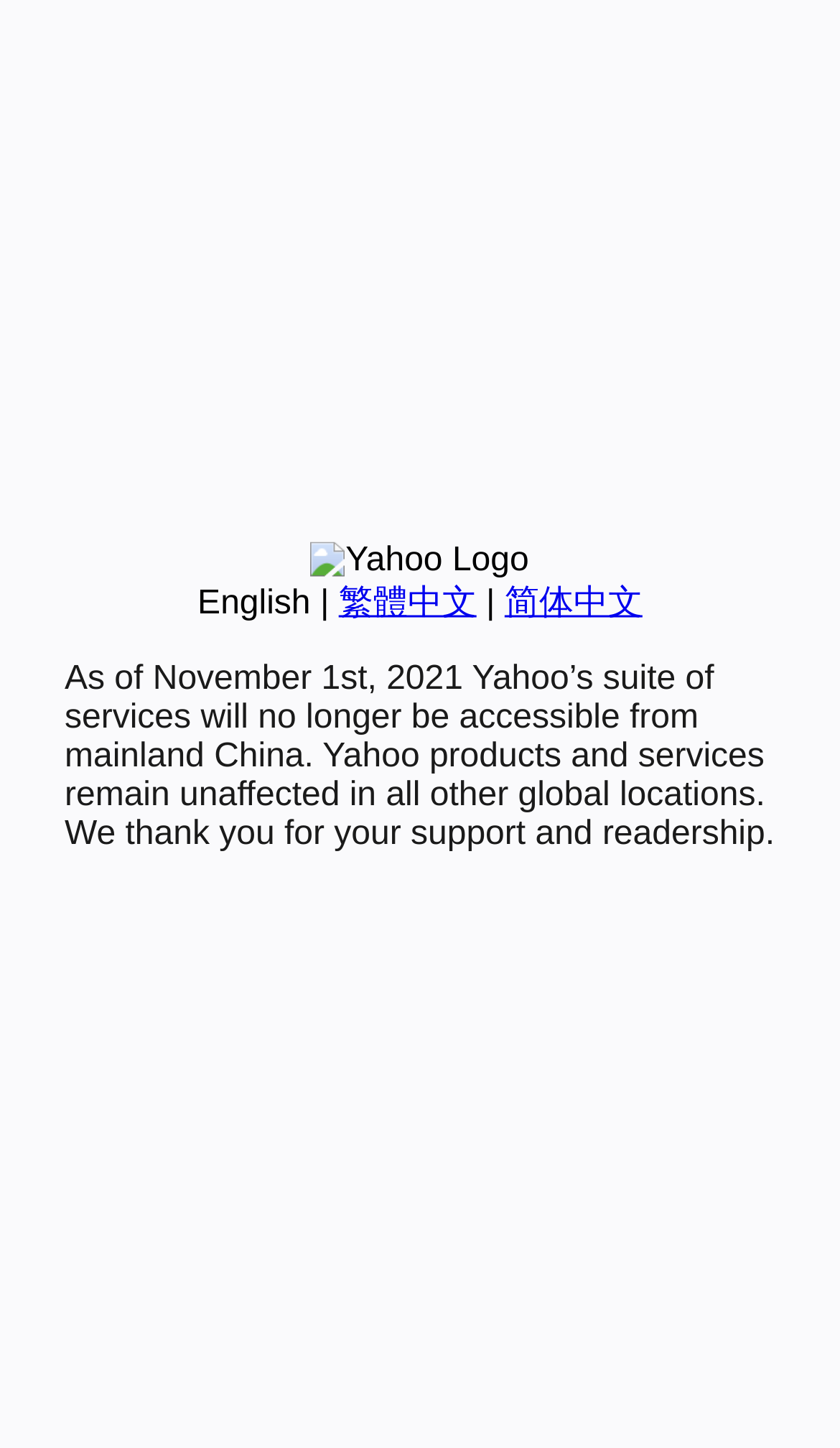Give the bounding box coordinates for this UI element: "繁體中文". The coordinates should be four float numbers between 0 and 1, arranged as [left, top, right, bottom].

[0.403, 0.404, 0.567, 0.429]